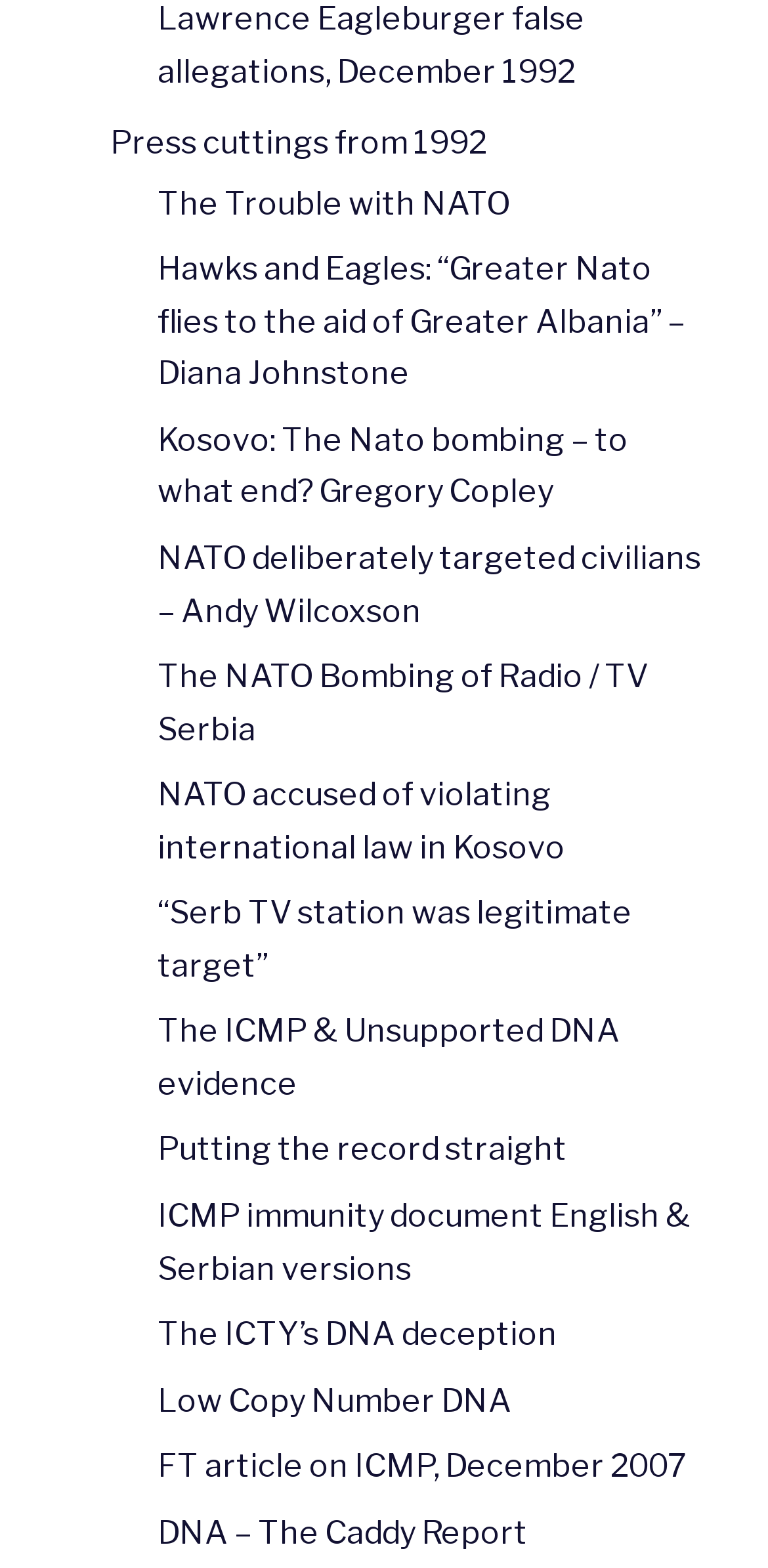Indicate the bounding box coordinates of the clickable region to achieve the following instruction: "View Press cuttings from 1992."

[0.144, 0.079, 0.633, 0.103]